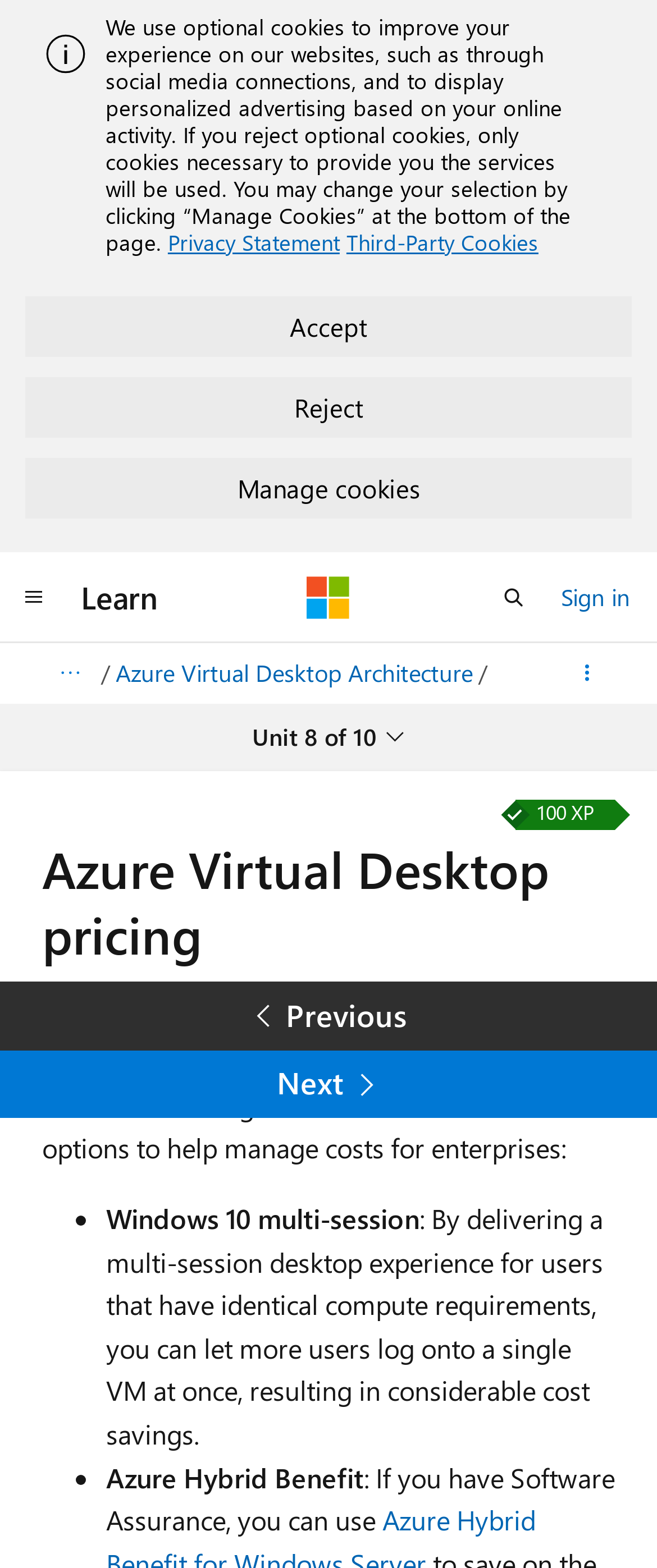Identify the bounding box coordinates of the region that should be clicked to execute the following instruction: "Search for something".

[0.731, 0.361, 0.833, 0.4]